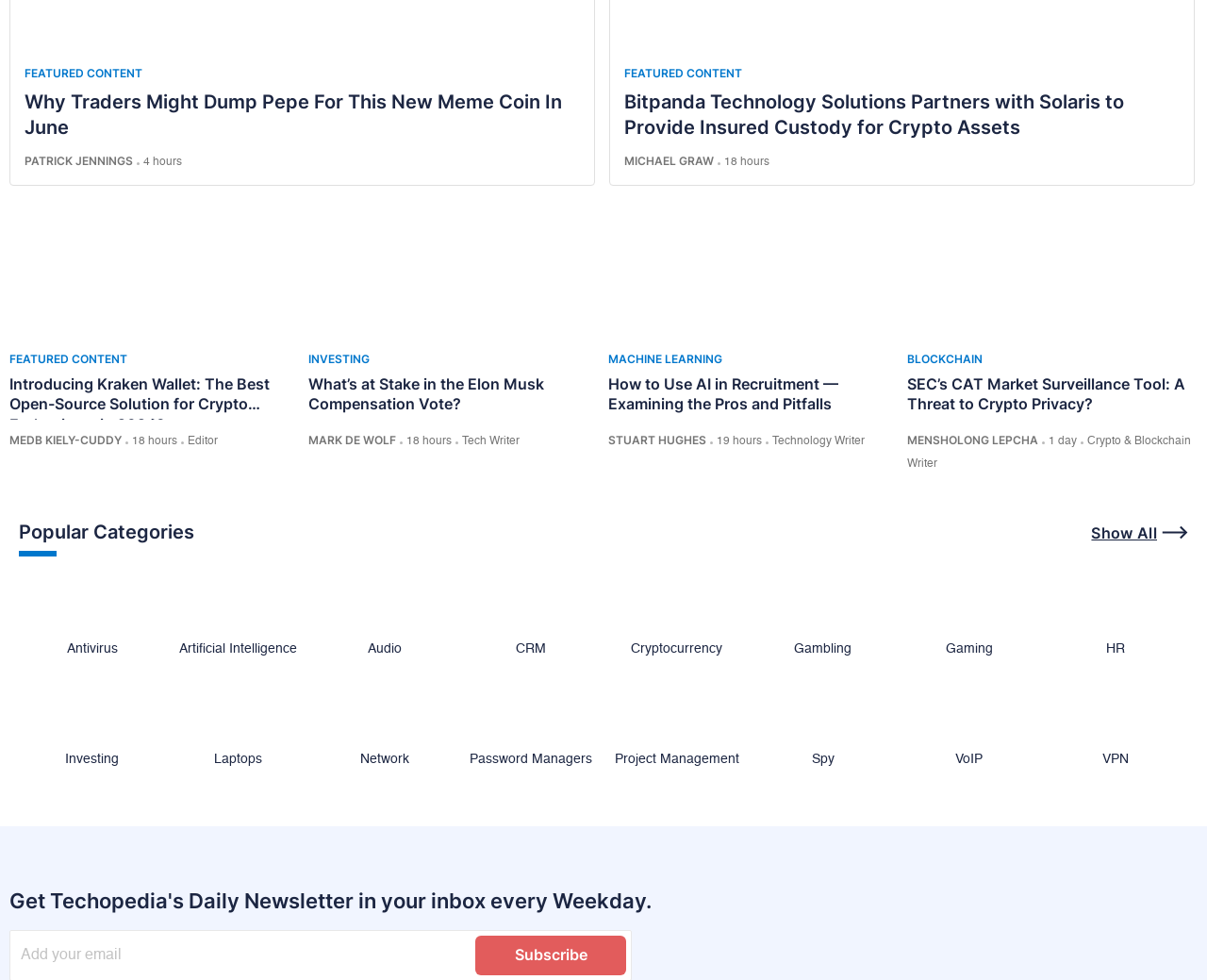Find the bounding box coordinates for the HTML element specified by: "Investing".

[0.023, 0.715, 0.129, 0.783]